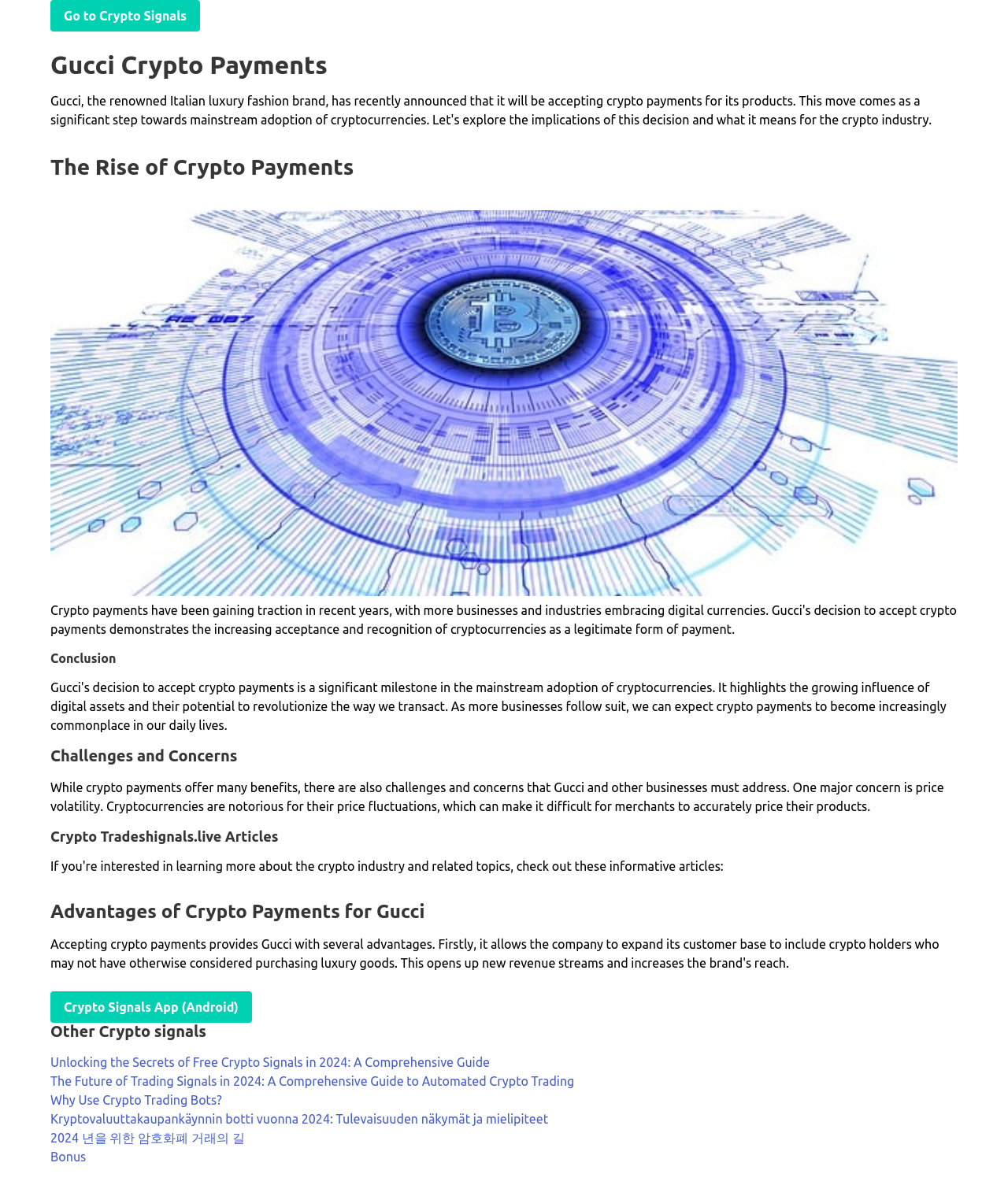Locate the bounding box coordinates of the clickable area needed to fulfill the instruction: "Learn about Advantages of Crypto Payments for Gucci".

[0.05, 0.76, 0.95, 0.778]